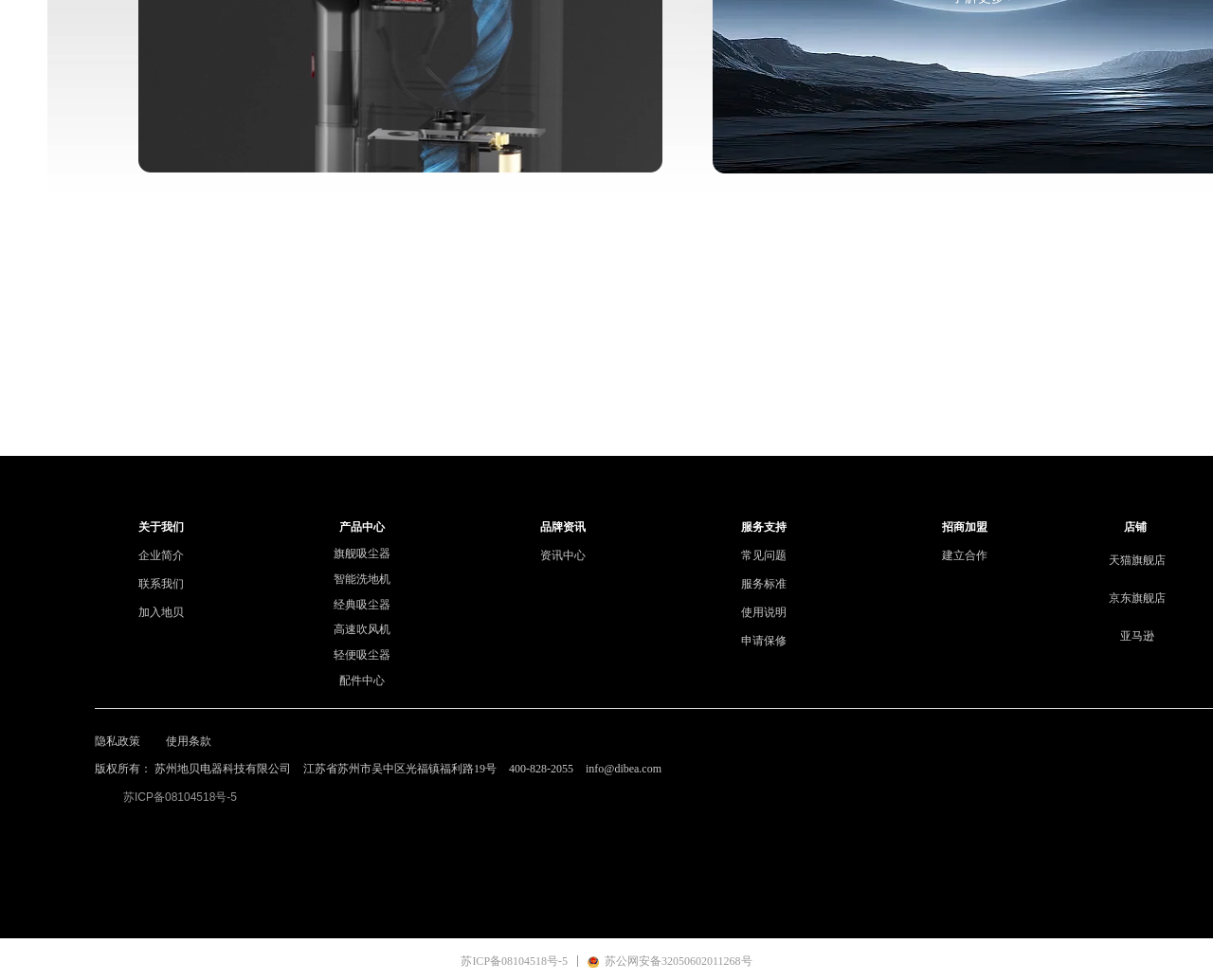Determine the bounding box coordinates of the clickable element necessary to fulfill the instruction: "View 旗舰吸尘器". Provide the coordinates as four float numbers within the 0 to 1 range, i.e., [left, top, right, bottom].

[0.244, 0.552, 0.353, 0.578]